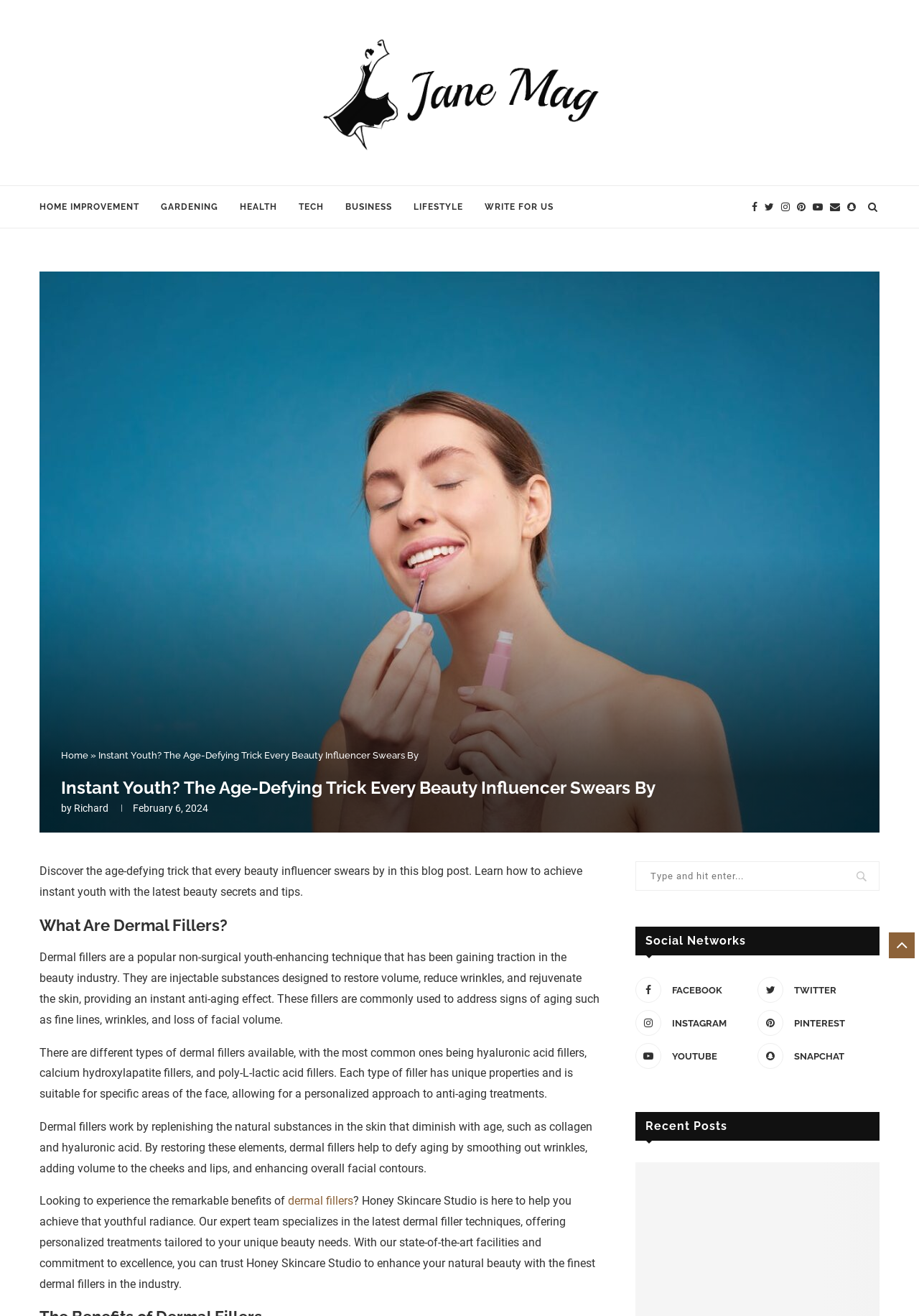Give a one-word or phrase response to the following question: What is the name of the author of this blog post?

Richard